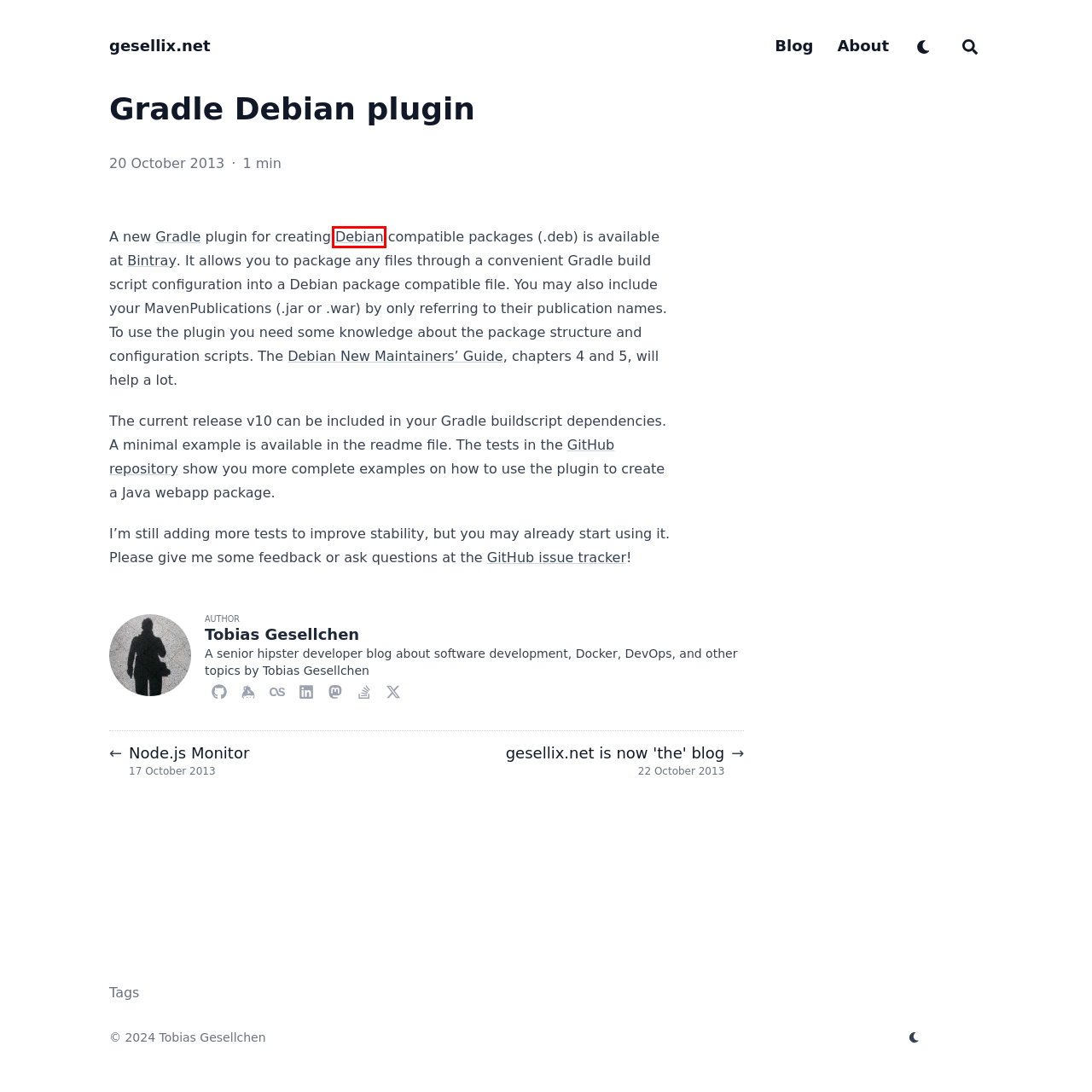Examine the screenshot of a webpage with a red rectangle bounding box. Select the most accurate webpage description that matches the new webpage after clicking the element within the bounding box. Here are the candidates:
A. Tobias Gesellchen (@gesellix@hachyderm.io) - Hachyderm.io
B. Service End for Bintray, JCenter, GoCenter, and ChartCenter | JFrog
C. Debian -- The Universal Operating System
D. gesellix’s Music Profile | Last.fm
E. Issues · gesellix/gradle-debian-plugin · GitHub
F. Debian New Maintainers' Guide
G. GitHub - gesellix/gradle-debian-plugin: Gradle plugin to create Debian packages
H. gesellix (Tobias Gesellchen) | Keybase

C